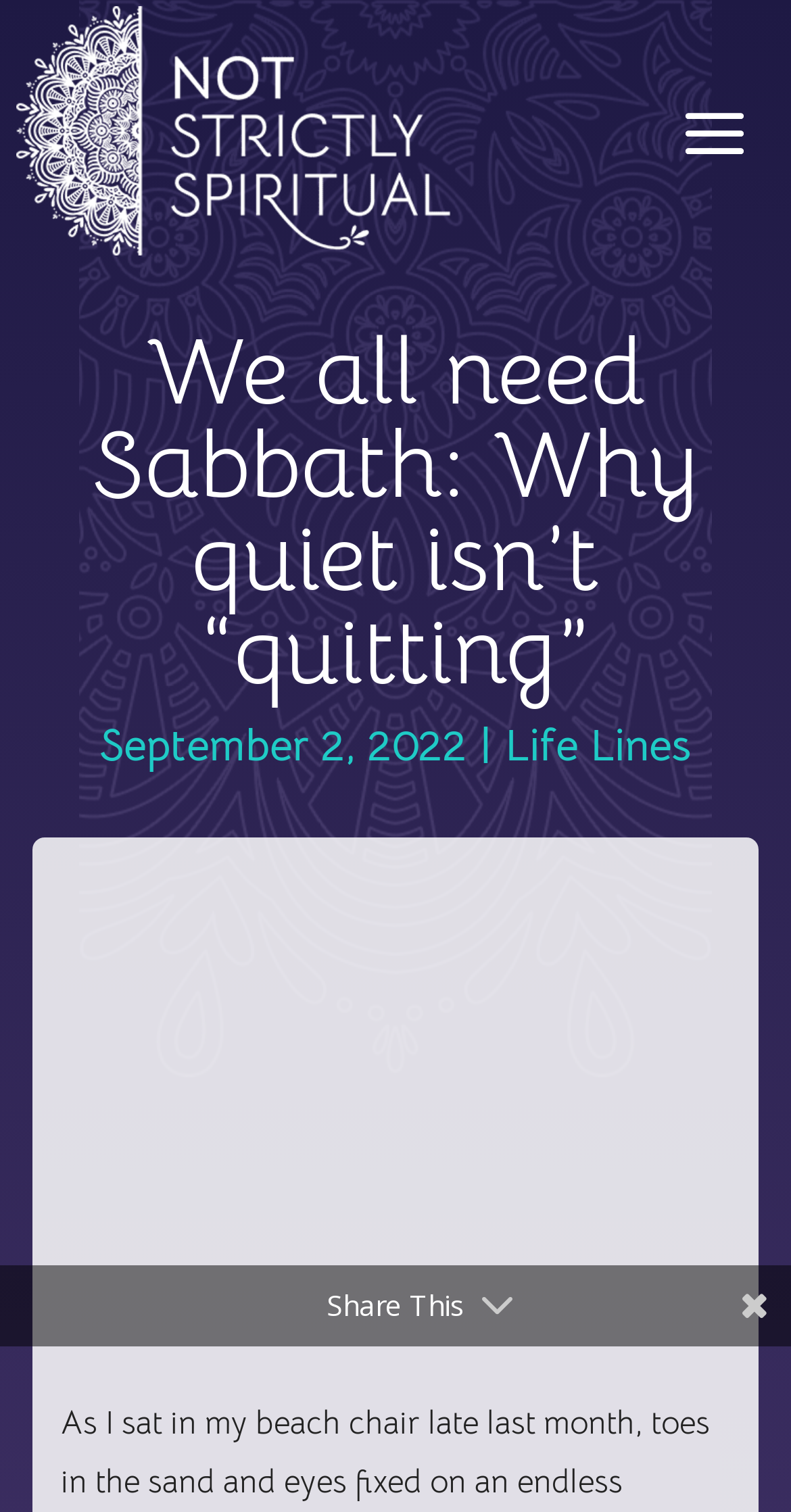What is the content of the image?
Refer to the image and give a detailed answer to the query.

I couldn't determine the content of the image because the OCR text is not provided for the image element. However, I can see that the image is located below the main heading and above the 'Share This' button.